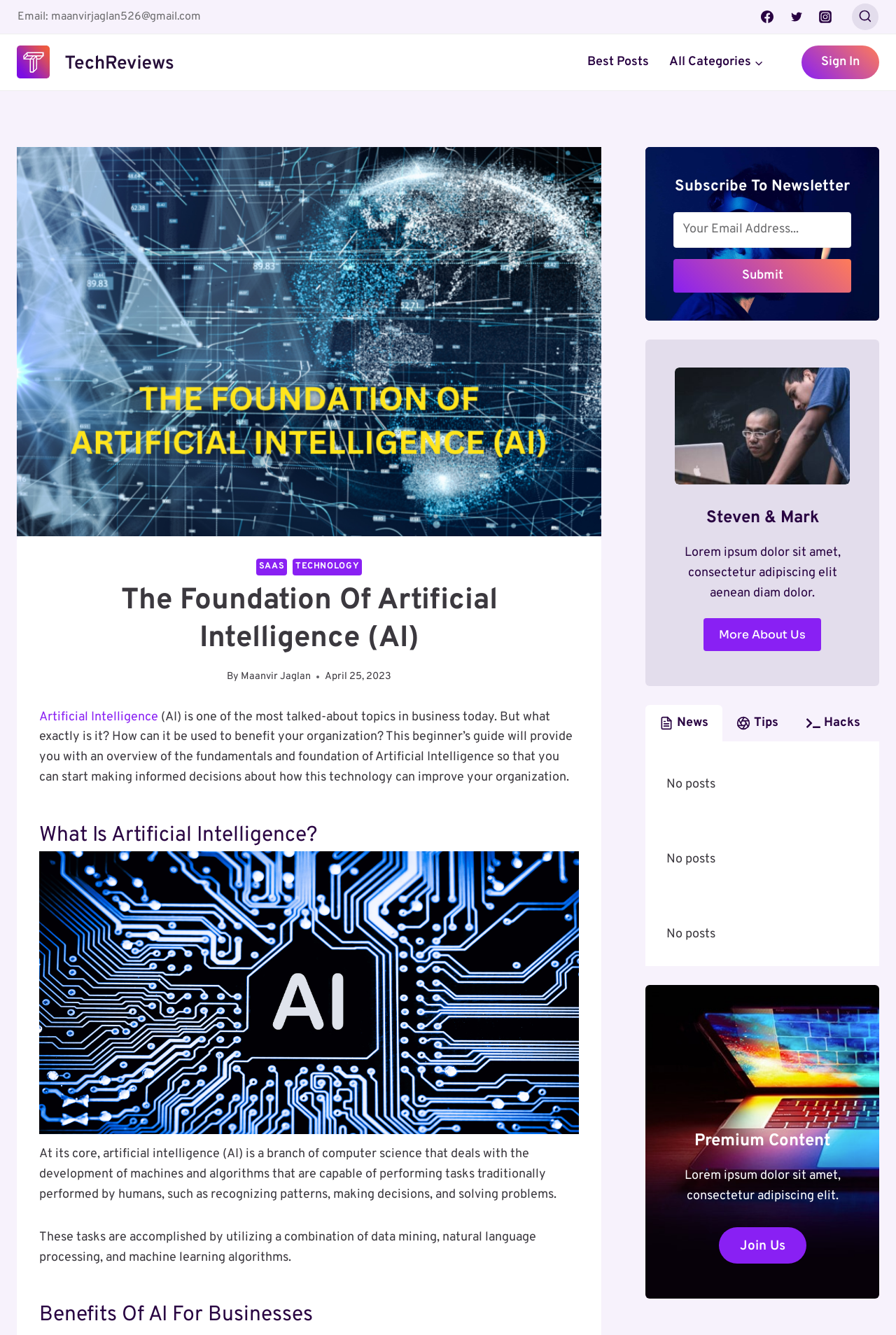Determine the bounding box coordinates of the clickable element to achieve the following action: 'View Premium Content'. Provide the coordinates as four float values between 0 and 1, formatted as [left, top, right, bottom].

[0.752, 0.845, 0.95, 0.864]